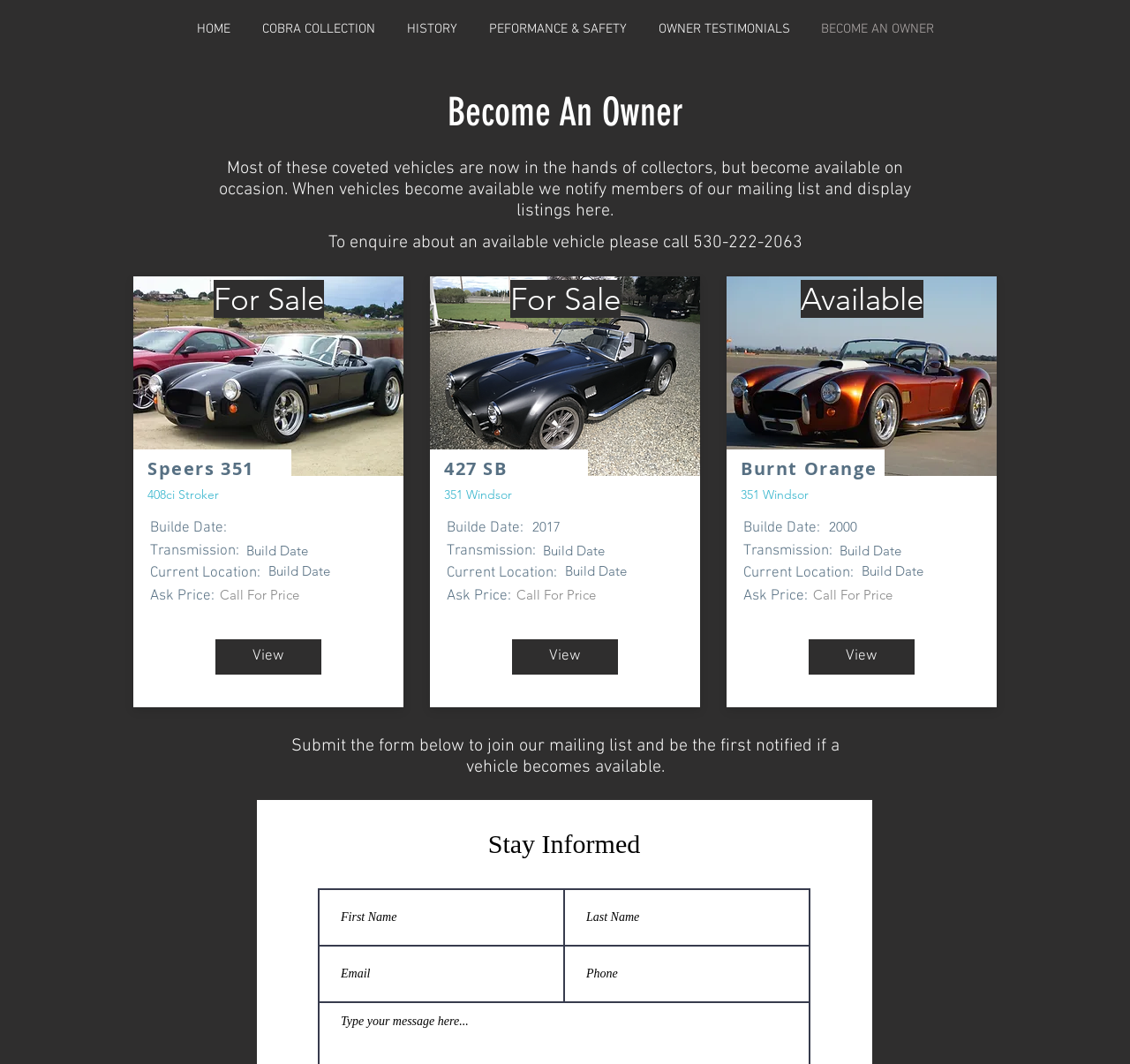Could you highlight the region that needs to be clicked to execute the instruction: "Submit the form to join the mailing list"?

[0.257, 0.691, 0.743, 0.731]